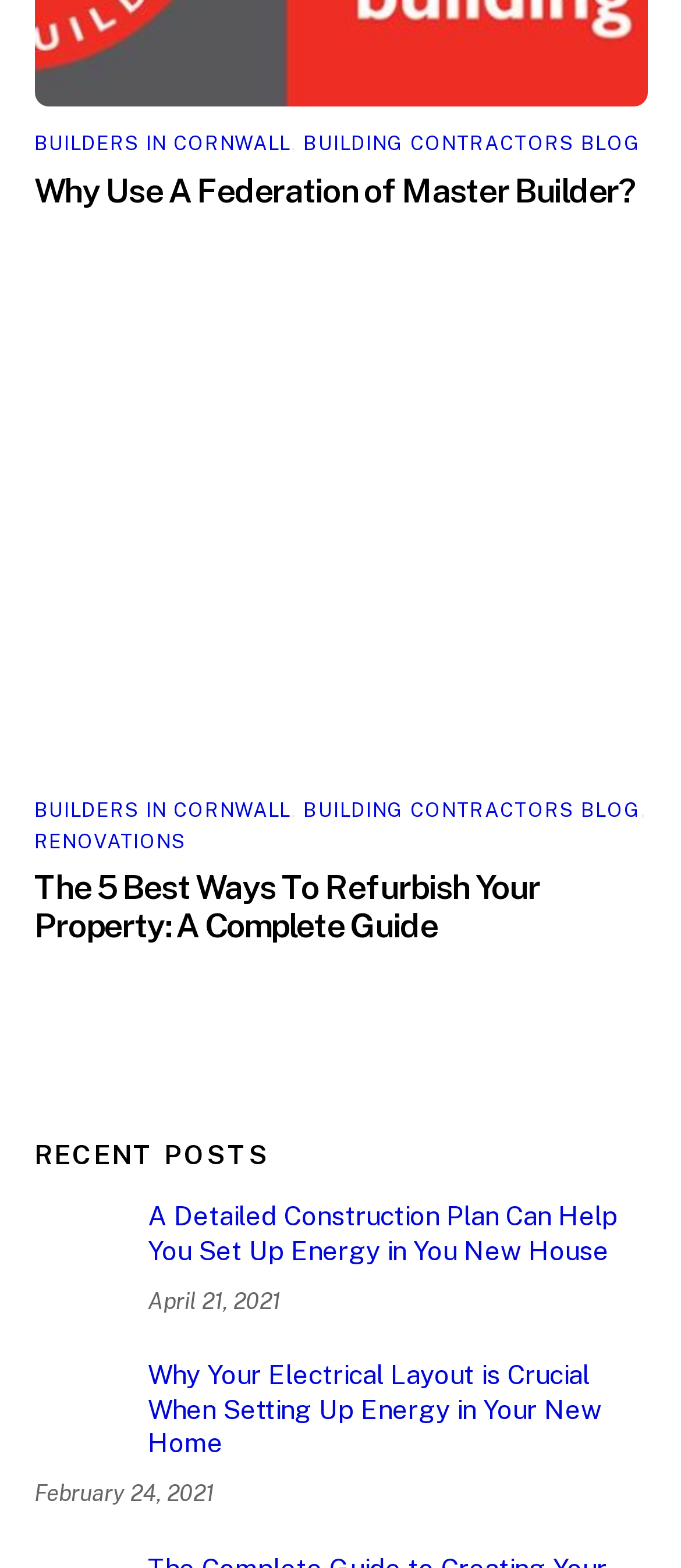Ascertain the bounding box coordinates for the UI element detailed here: "Building contractors Blog". The coordinates should be provided as [left, top, right, bottom] with each value being a float between 0 and 1.

[0.446, 0.084, 0.941, 0.099]